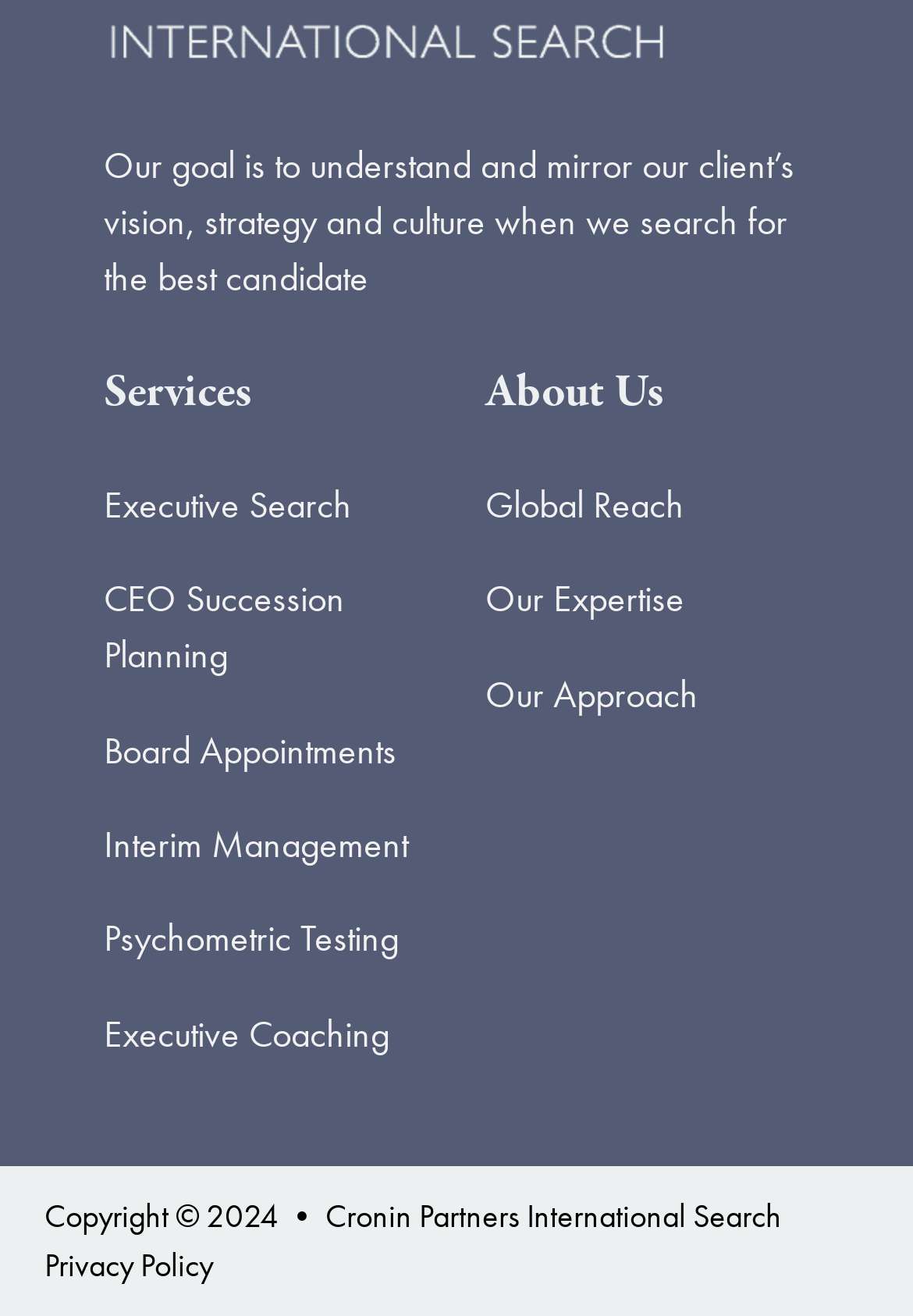Please specify the bounding box coordinates of the clickable section necessary to execute the following command: "Explore Interim Management".

[0.113, 0.623, 0.447, 0.66]